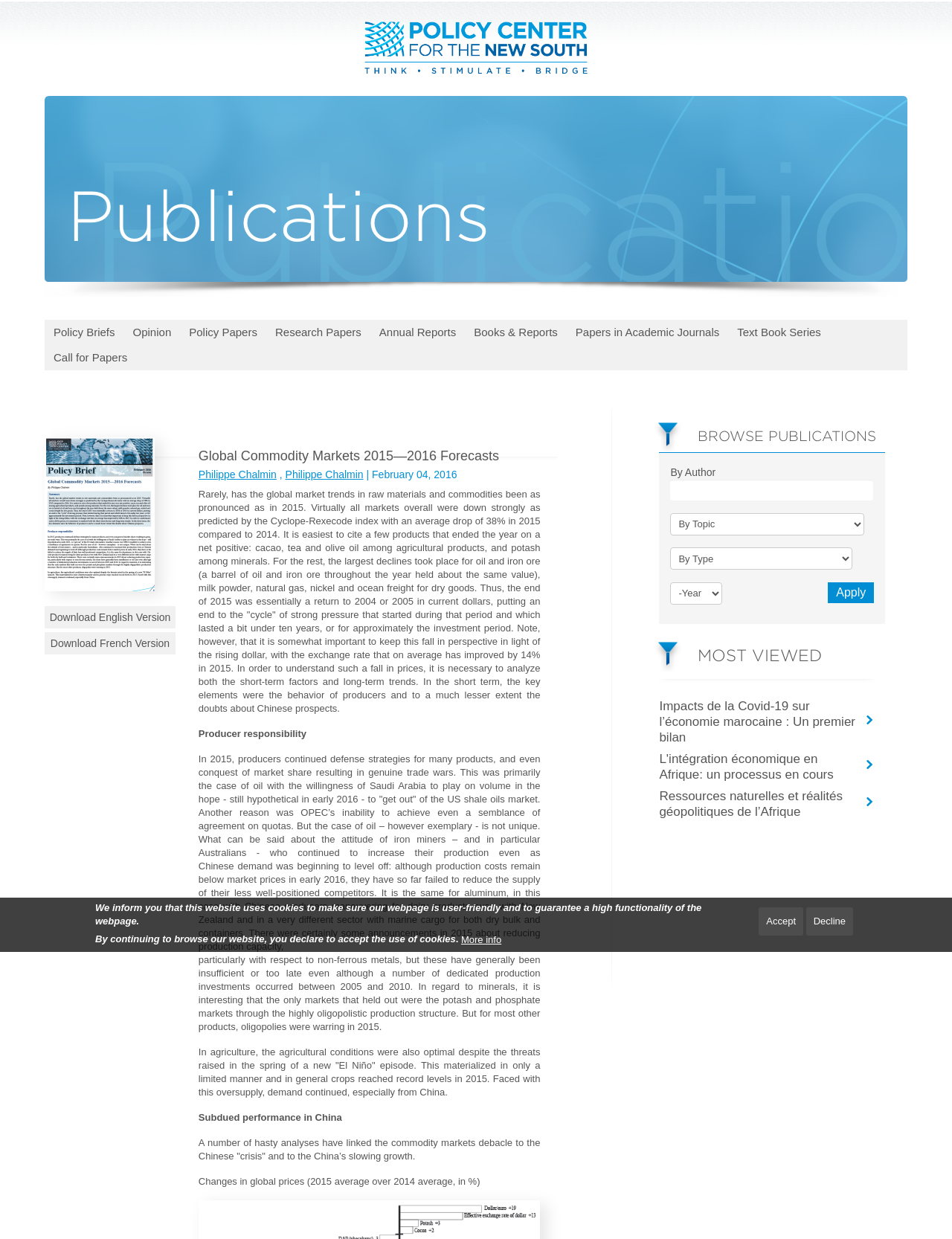Determine the bounding box coordinates of the UI element described by: "Policy Briefs".

[0.047, 0.258, 0.13, 0.278]